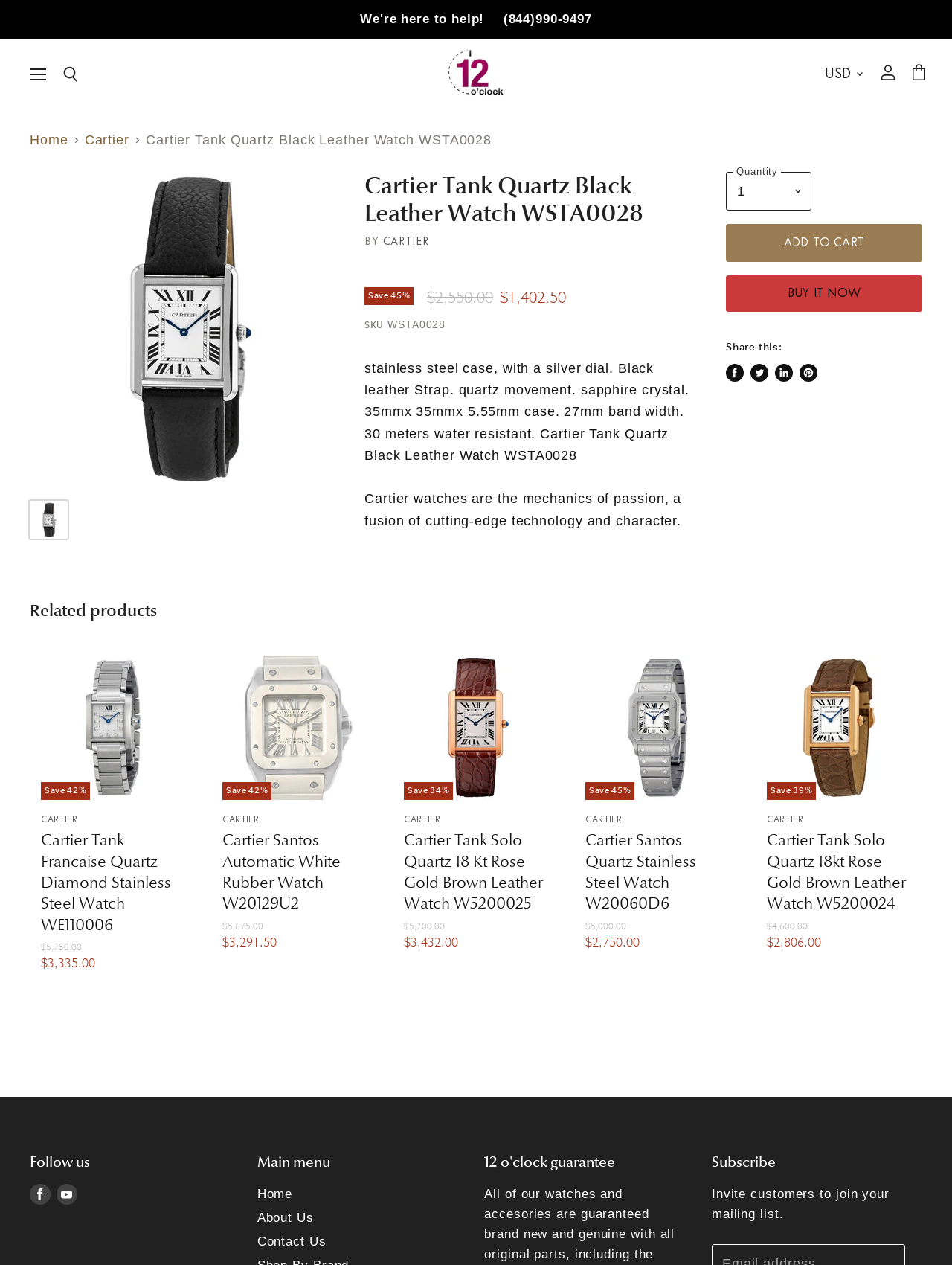Locate the heading on the webpage and return its text.

Cartier Tank Quartz Black Leather Watch WSTA0028